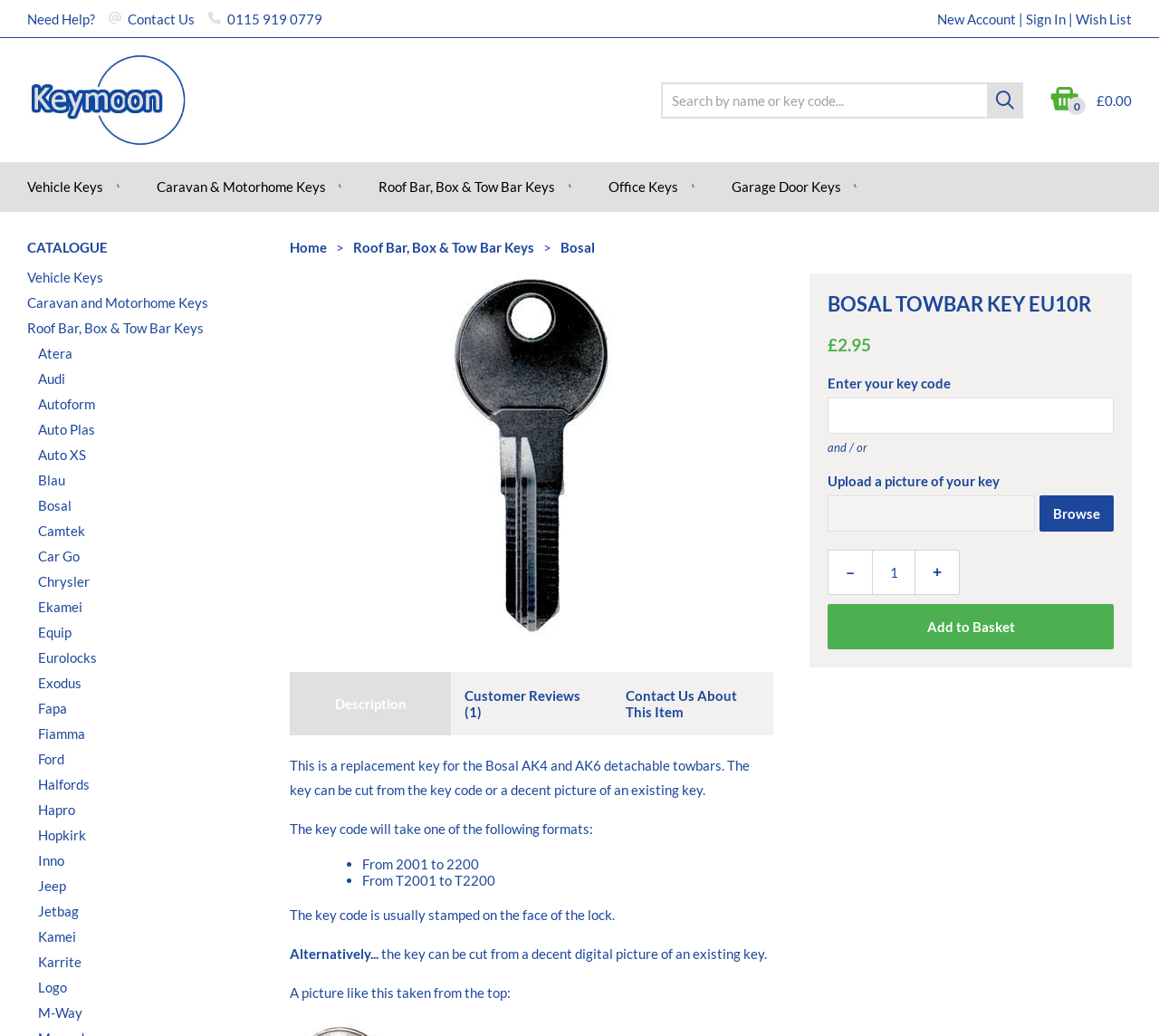How can the key code be obtained?
Please respond to the question with as much detail as possible.

The webpage provides information on how to obtain the key code. According to the webpage, the key code is usually stamped on the face of the lock, and alternatively, it can be obtained from a decent digital picture of an existing key.